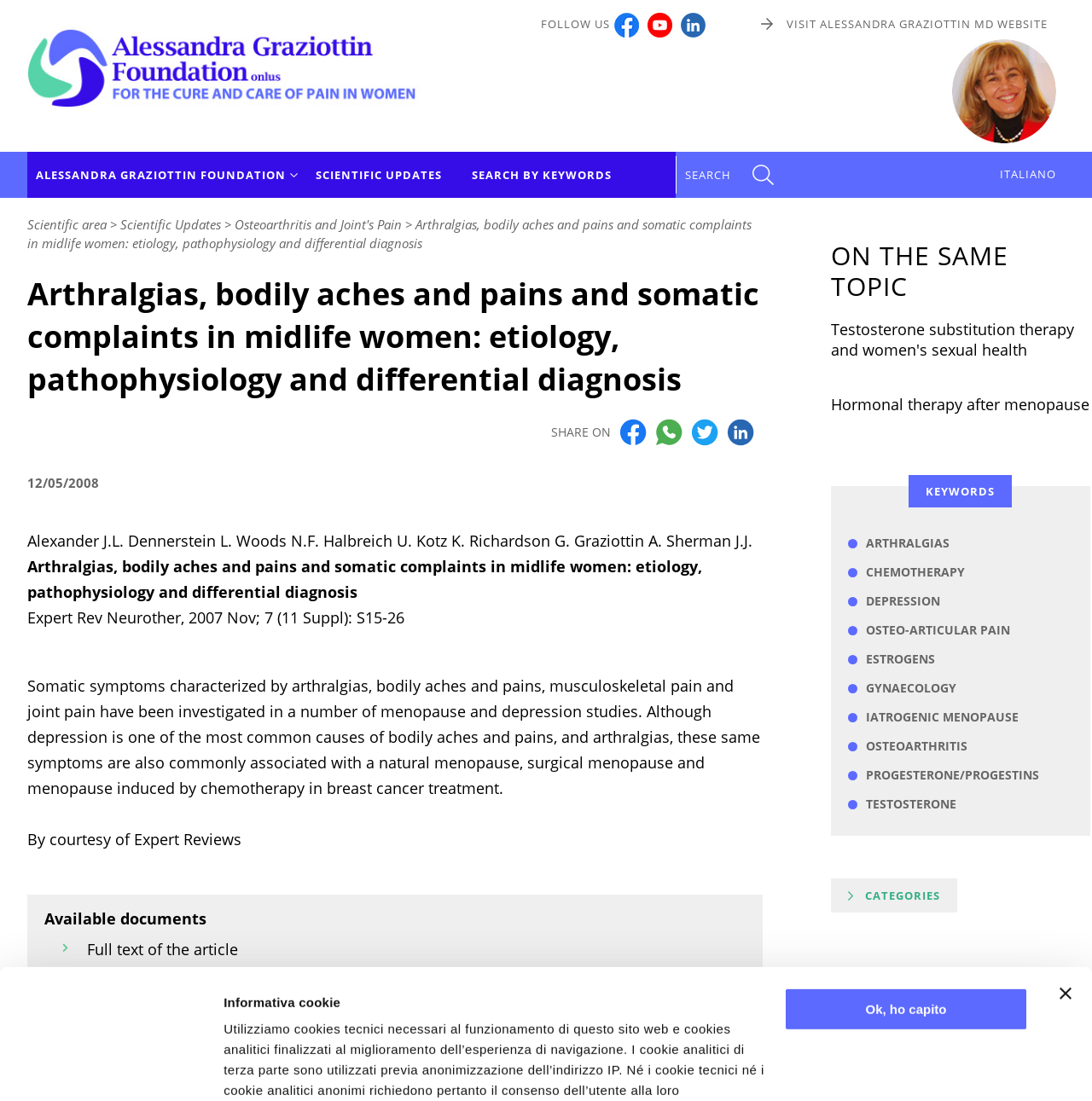Could you find the bounding box coordinates of the clickable area to complete this instruction: "Click the 'Ok, ho capito' button"?

[0.718, 0.788, 0.941, 0.827]